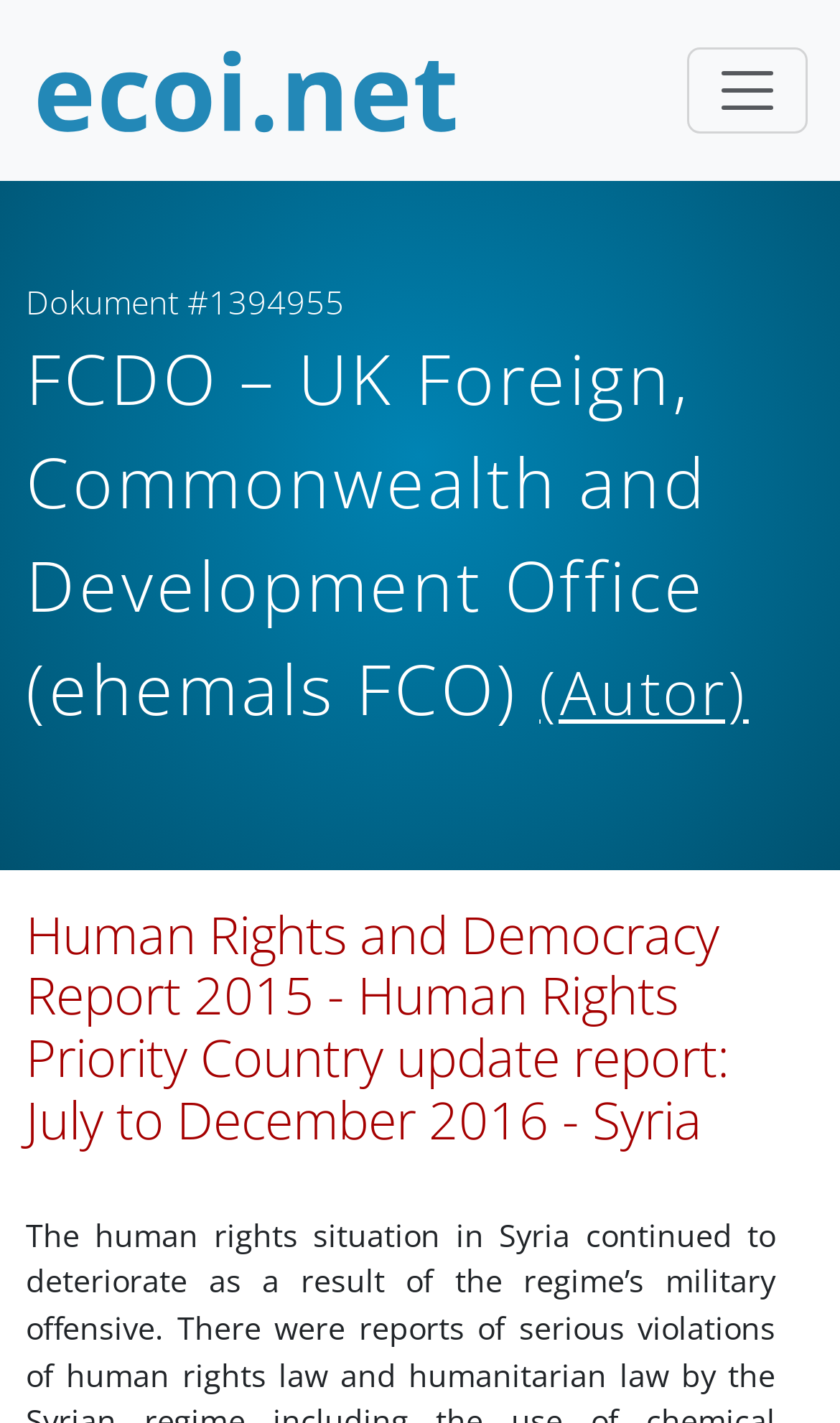Construct a comprehensive description capturing every detail on the webpage.

The webpage appears to be a report from the UK Foreign, Commonwealth and Development Office (formerly FCO) on human rights and democracy in Syria, covering the period from July to December 2016. 

At the top left of the page, there is a link to "ecoi.net" accompanied by an image of the same name. Below this, there is a button labeled "Navigation umschalten" (which translates to "Switch navigation") that controls a collapsible menu.

To the left of the page, there are three lines of text. The first line reads "Dokument #1394955", indicating the document number. The second line displays the author's name, "FCDO – UK Foreign, Commonwealth and Development Office (ehemals FCO)". The third line, "(Autor)", is an abbreviation for "author" in German.

The main content of the page is headed by a title, "Human Rights and Democracy Report 2015 - Human Rights Priority Country update report: July to December 2016 - Syria", which spans almost the entire width of the page.